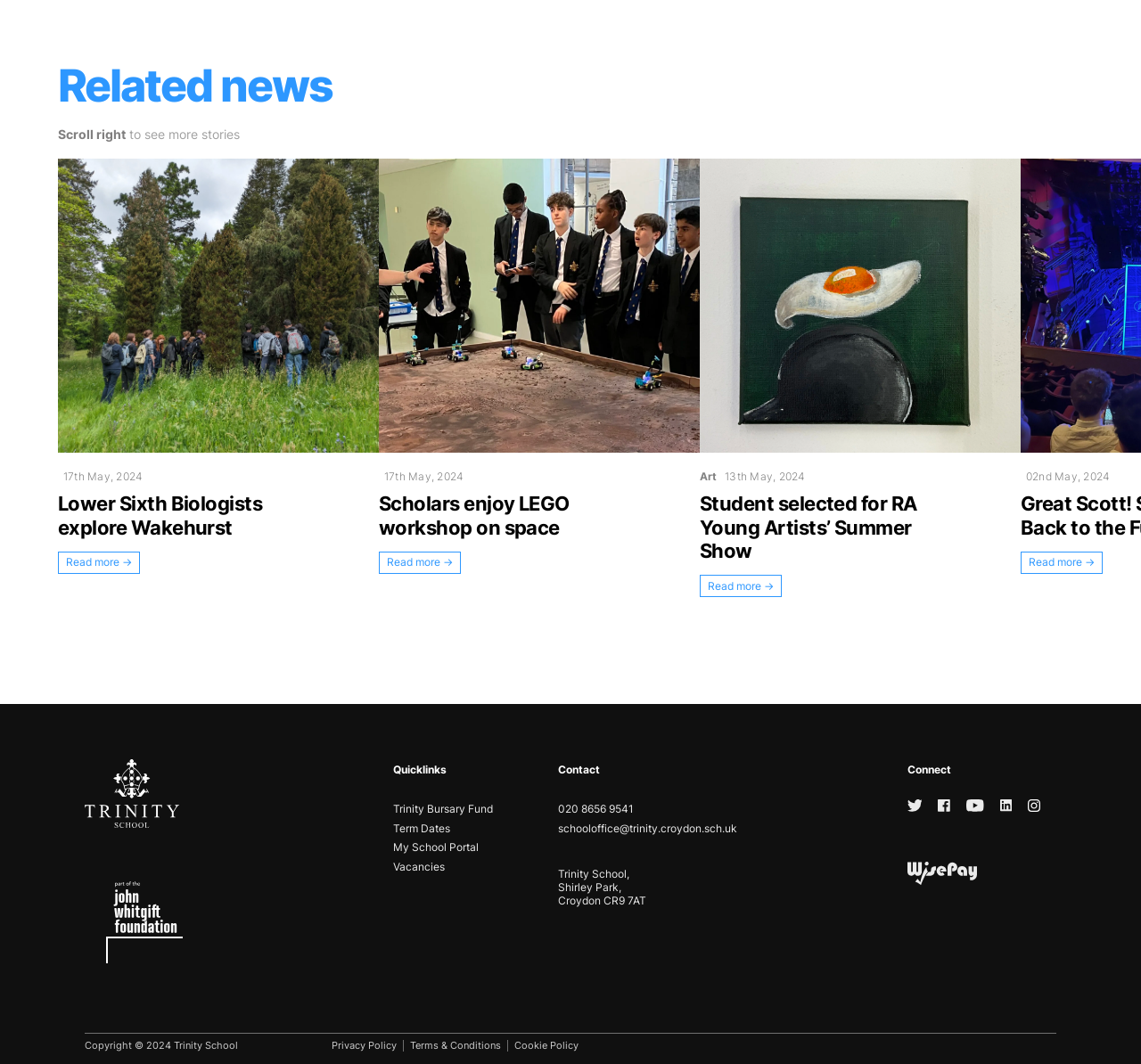Answer this question using a single word or a brief phrase:
What is the postcode of the school?

CR9 7AT